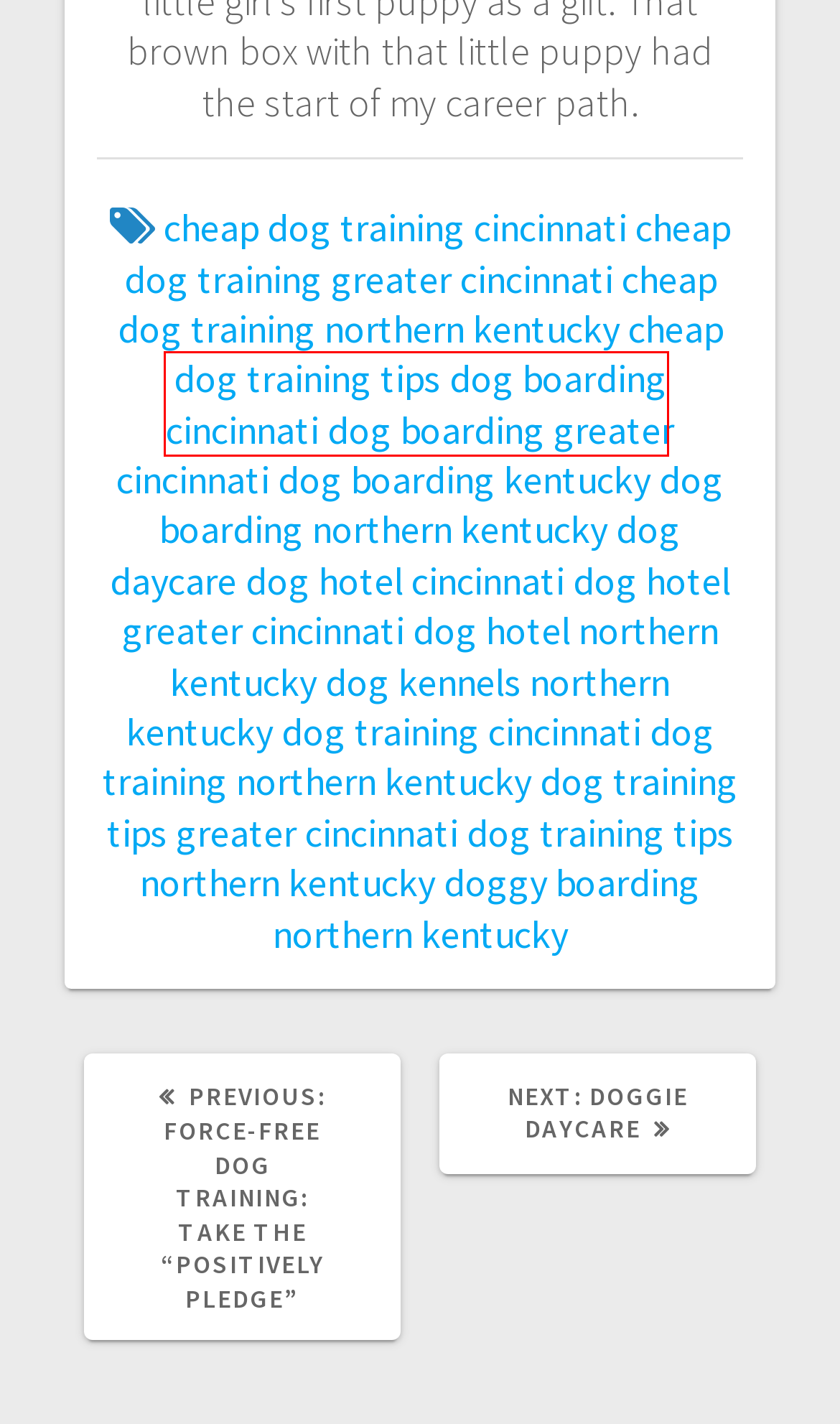A screenshot of a webpage is given with a red bounding box around a UI element. Choose the description that best matches the new webpage shown after clicking the element within the red bounding box. Here are the candidates:
A. dog boarding cincinnati Archives |
B. cheap dog training northern kentucky Archives |
C. dog daycare Archives |
D. dog training cincinnati Archives |
E. dog hotel cincinnati Archives |
F. Force-Free Dog Training: Positively Pledge
G. dog hotel northern kentucky Archives |
H. dog training northern kentucky Archives |

A